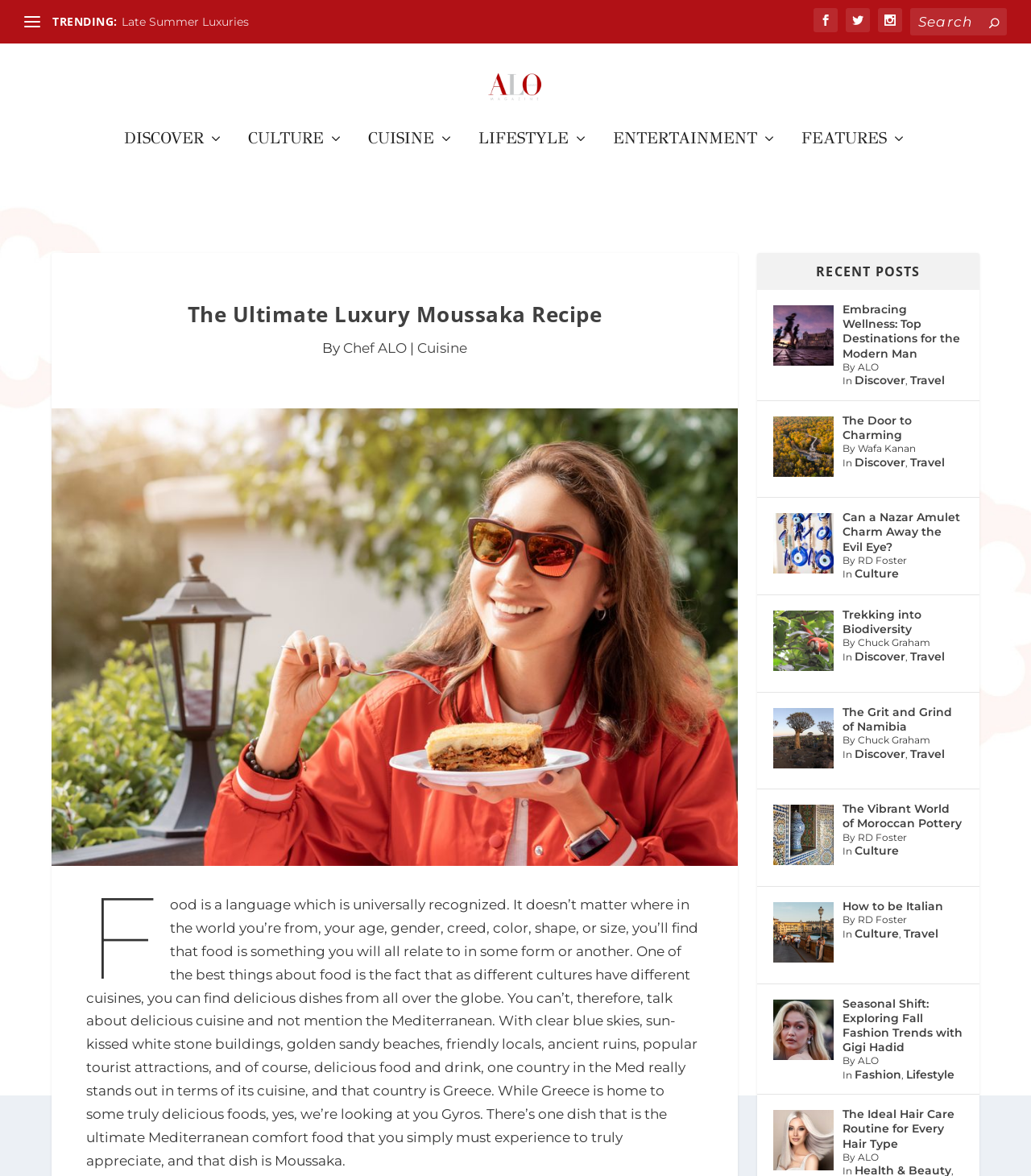What is the name of the magazine?
Could you answer the question with a detailed and thorough explanation?

The name of the magazine can be found in the top-left corner of the webpage, where it is written in bold font as 'ALO Magazine'.